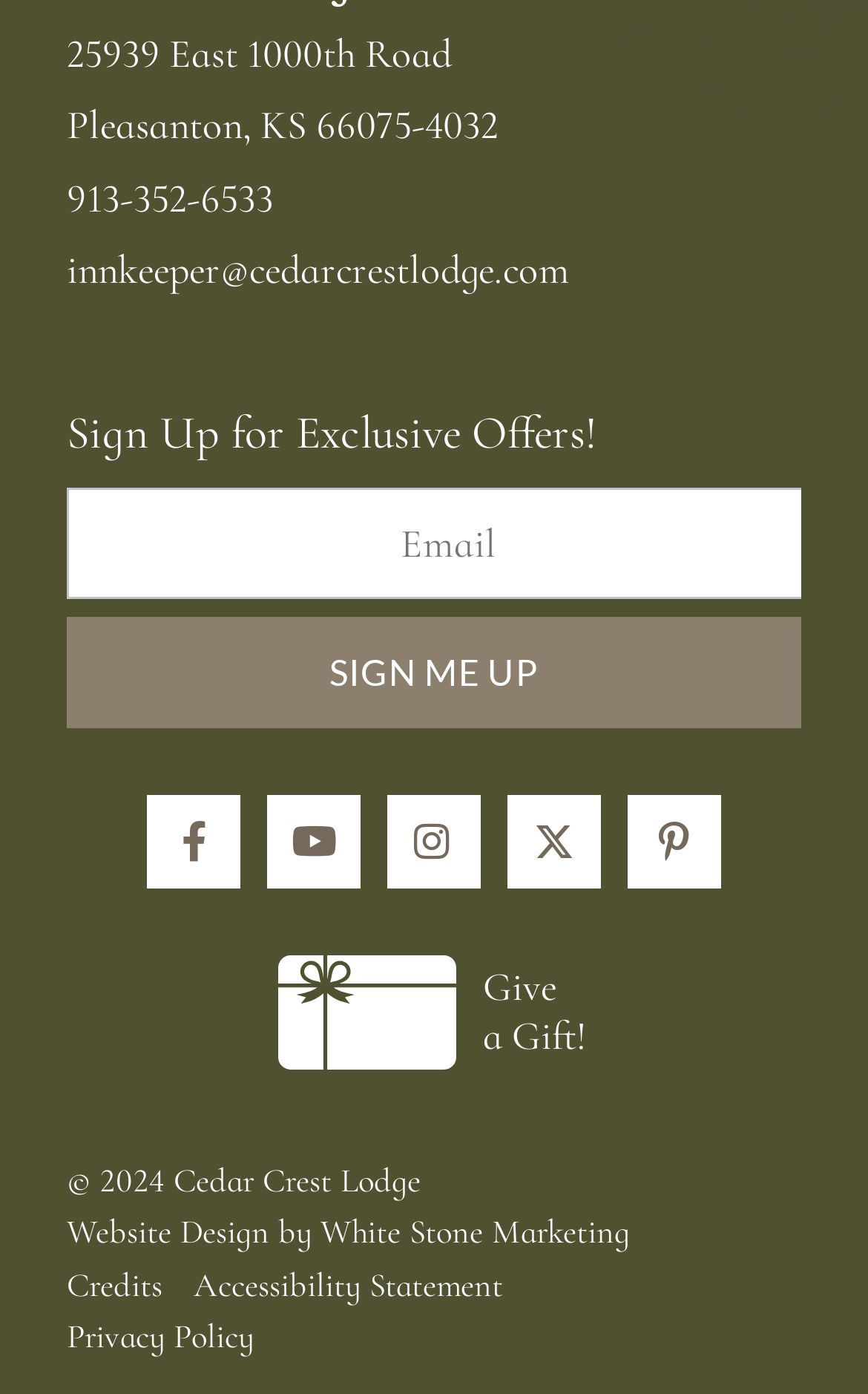Reply to the question with a single word or phrase:
What is the address of Cedar Crest Lodge?

25939 East 1000th Road Pleasanton, KS 66075-4032